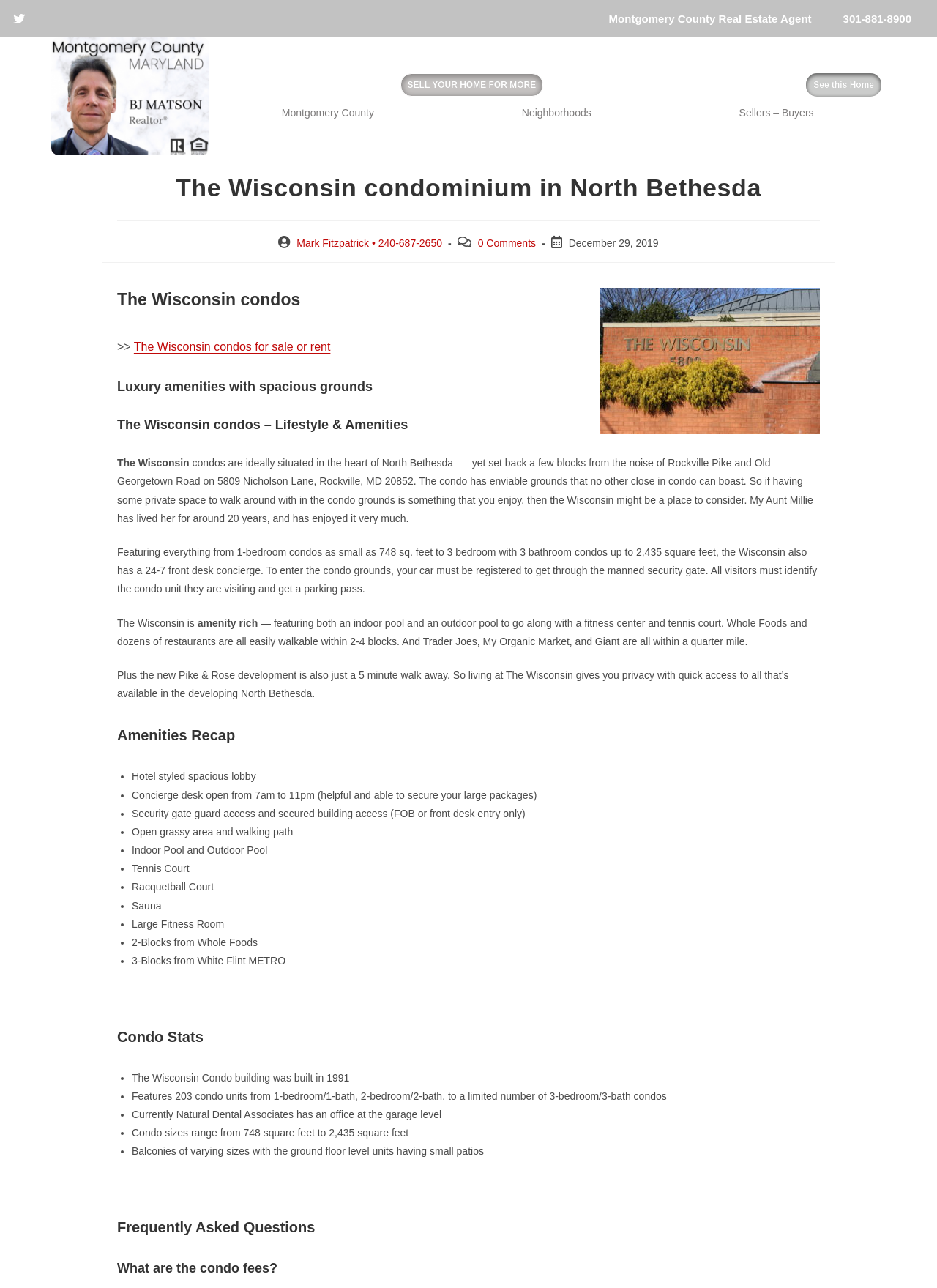Identify the bounding box coordinates of the region I need to click to complete this instruction: "Explore the 'Neighborhoods' section".

[0.48, 0.078, 0.708, 0.097]